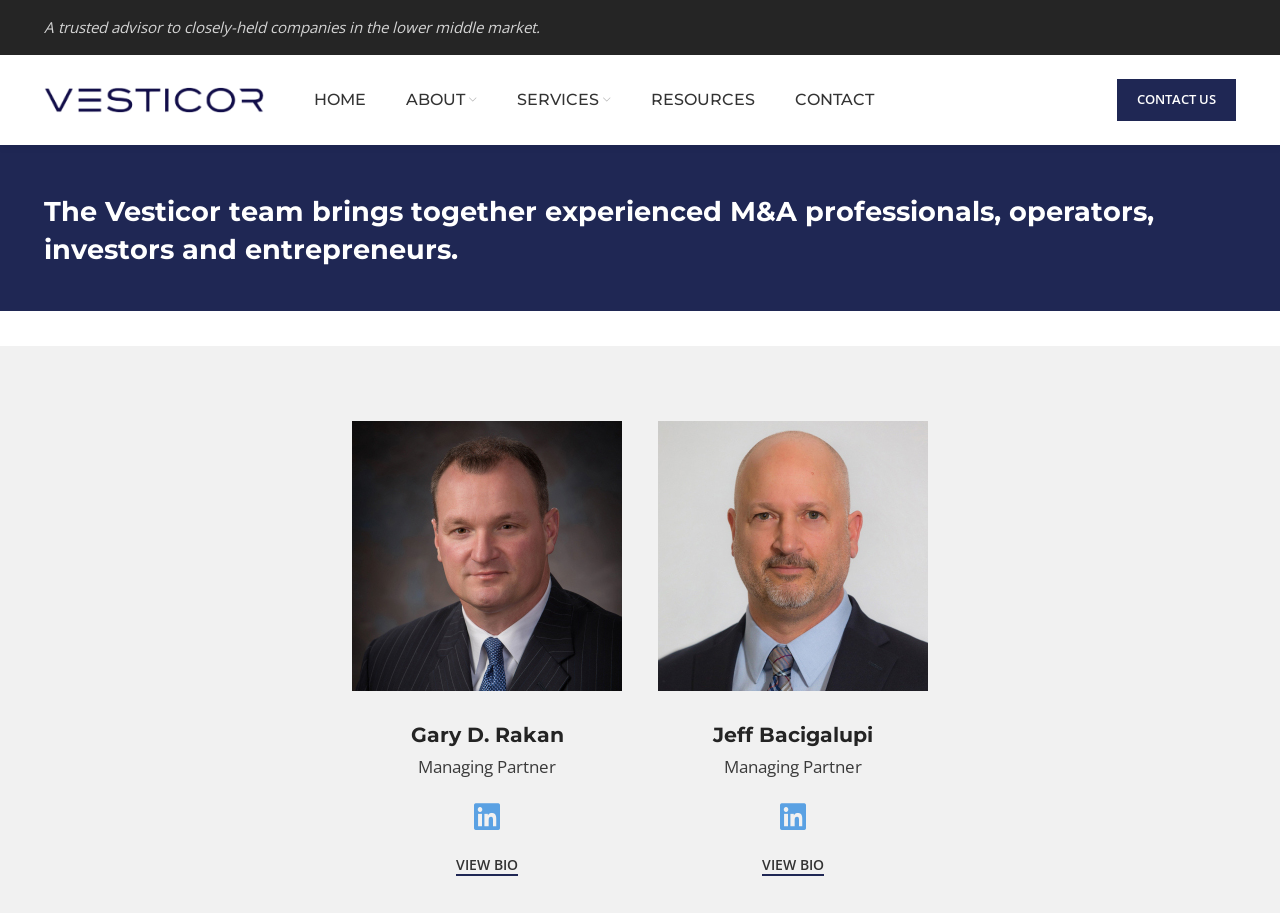Use a single word or phrase to answer the question:
What is the title of the first team member?

Gary D. Rakan